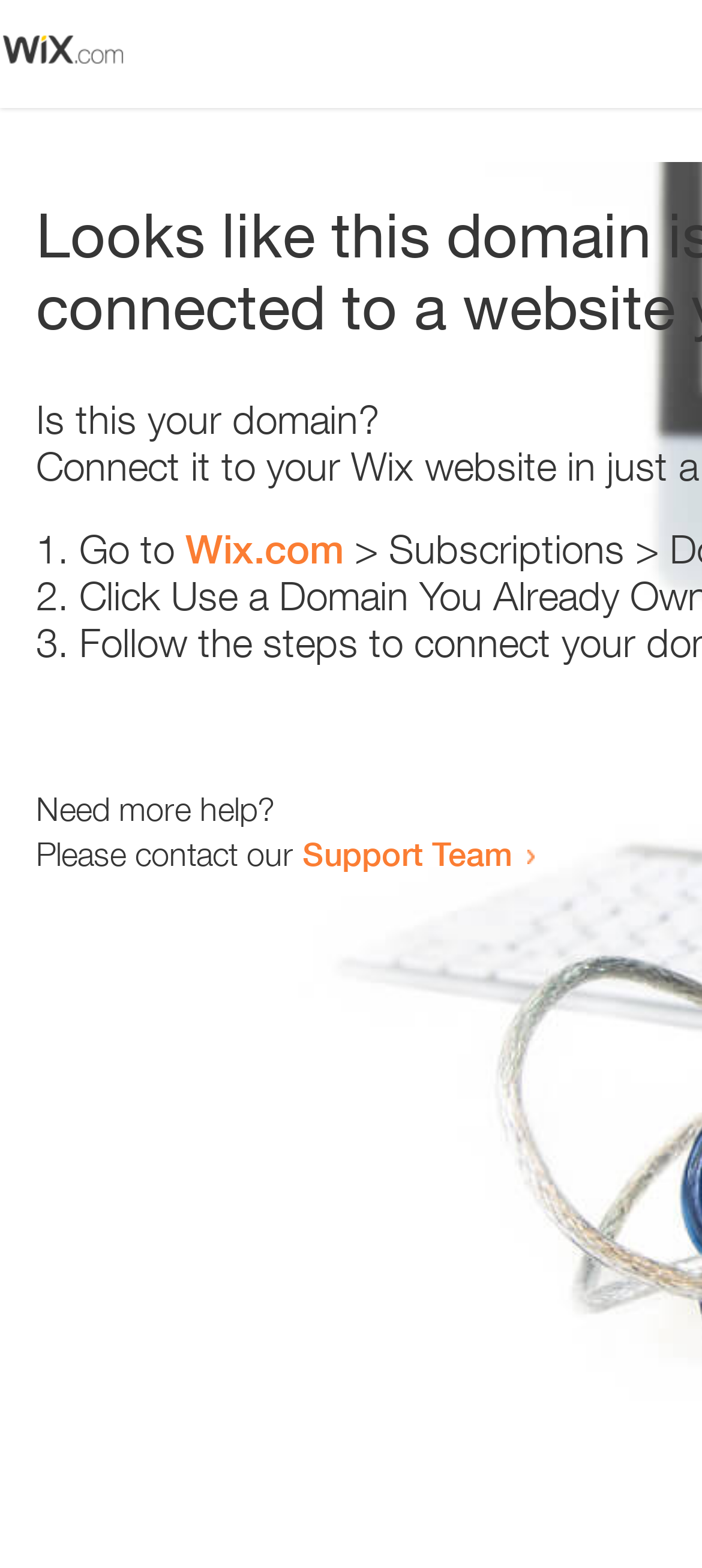Use a single word or phrase to answer the question:
How many list markers are present?

3